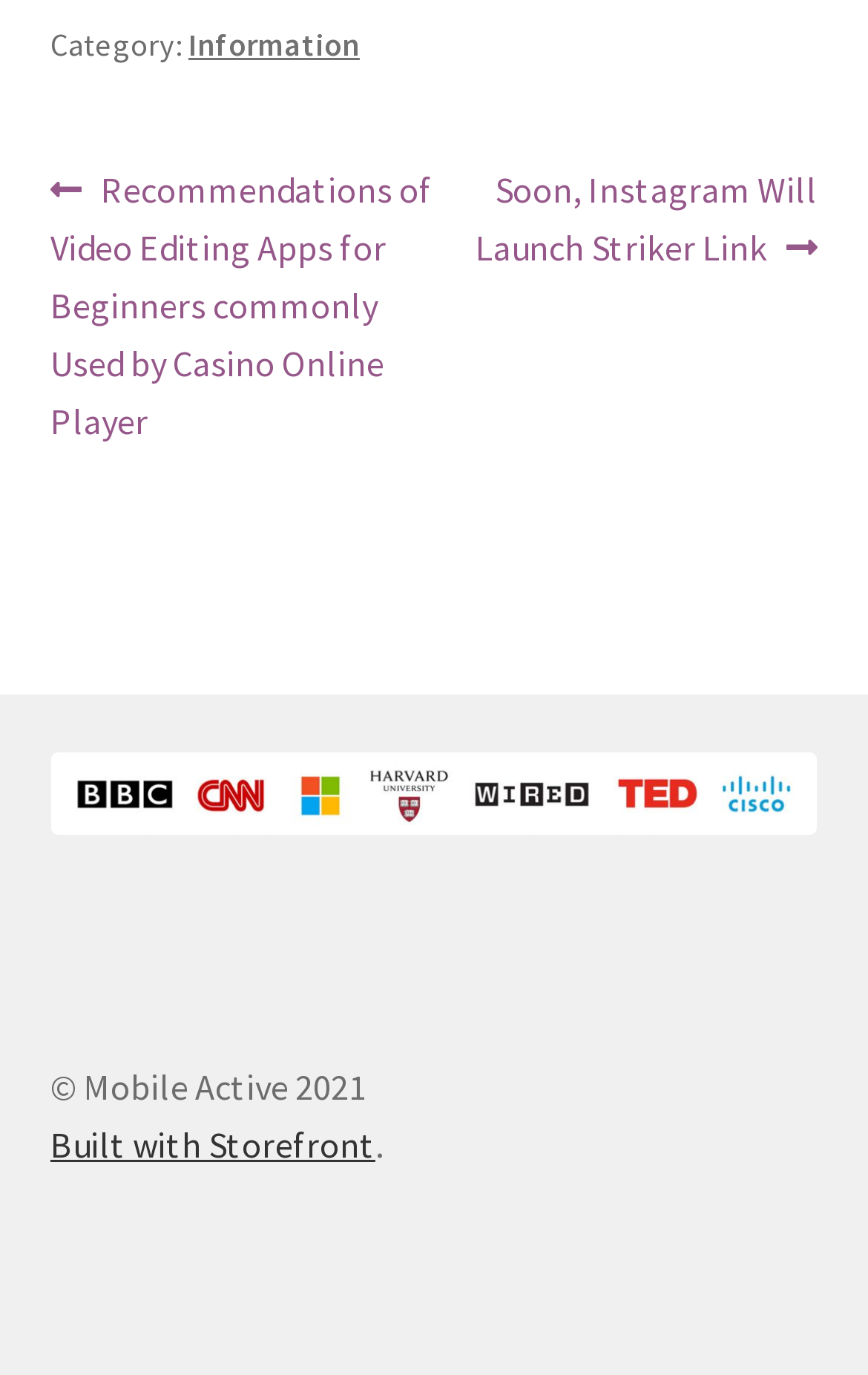Provide the bounding box coordinates of the UI element this sentence describes: "Information".

[0.217, 0.017, 0.414, 0.046]